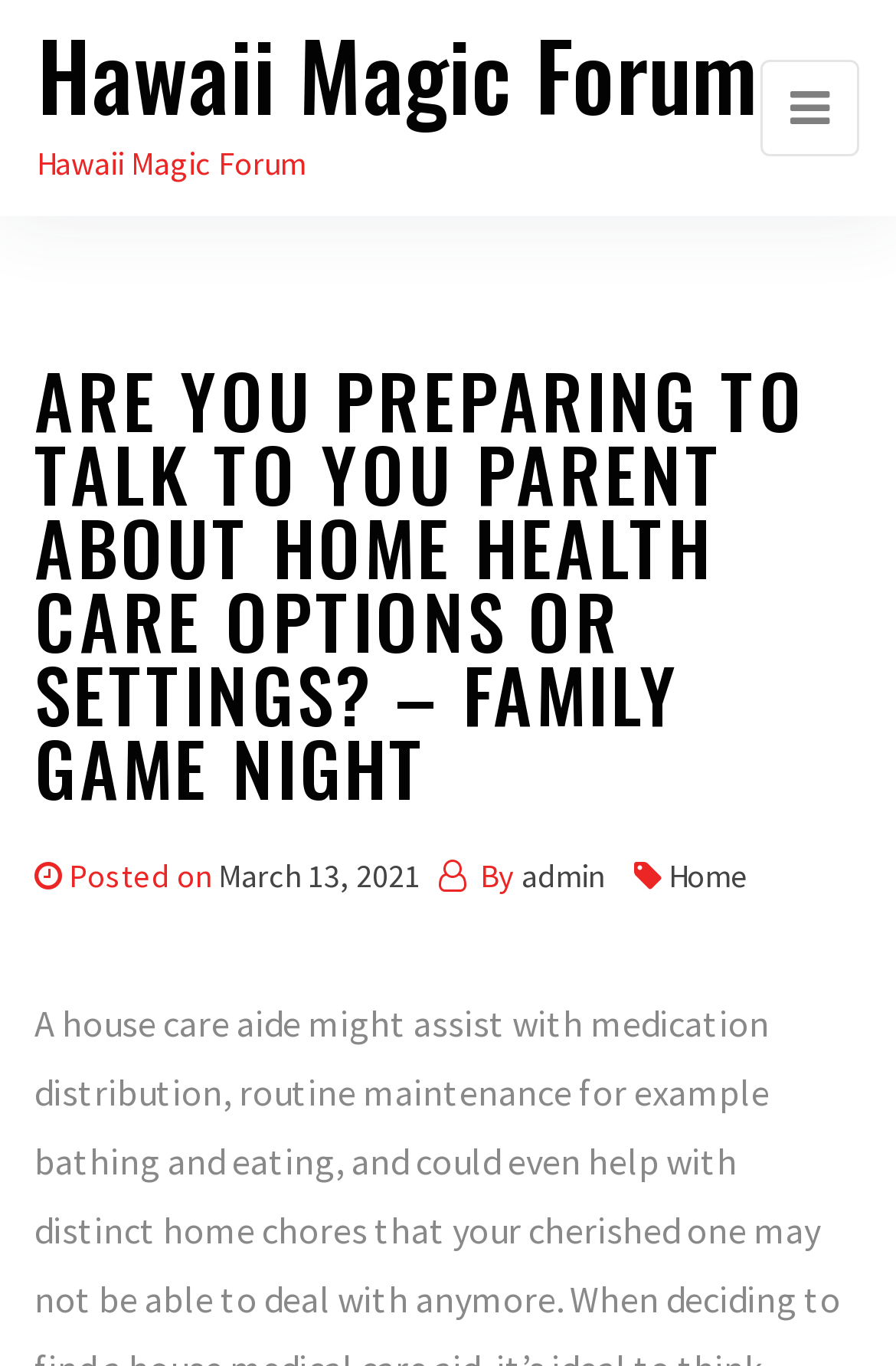Locate the bounding box coordinates of the UI element described by: "Hawaii Magic Forum". Provide the coordinates as four float numbers between 0 and 1, formatted as [left, top, right, bottom].

[0.041, 0.003, 0.846, 0.104]